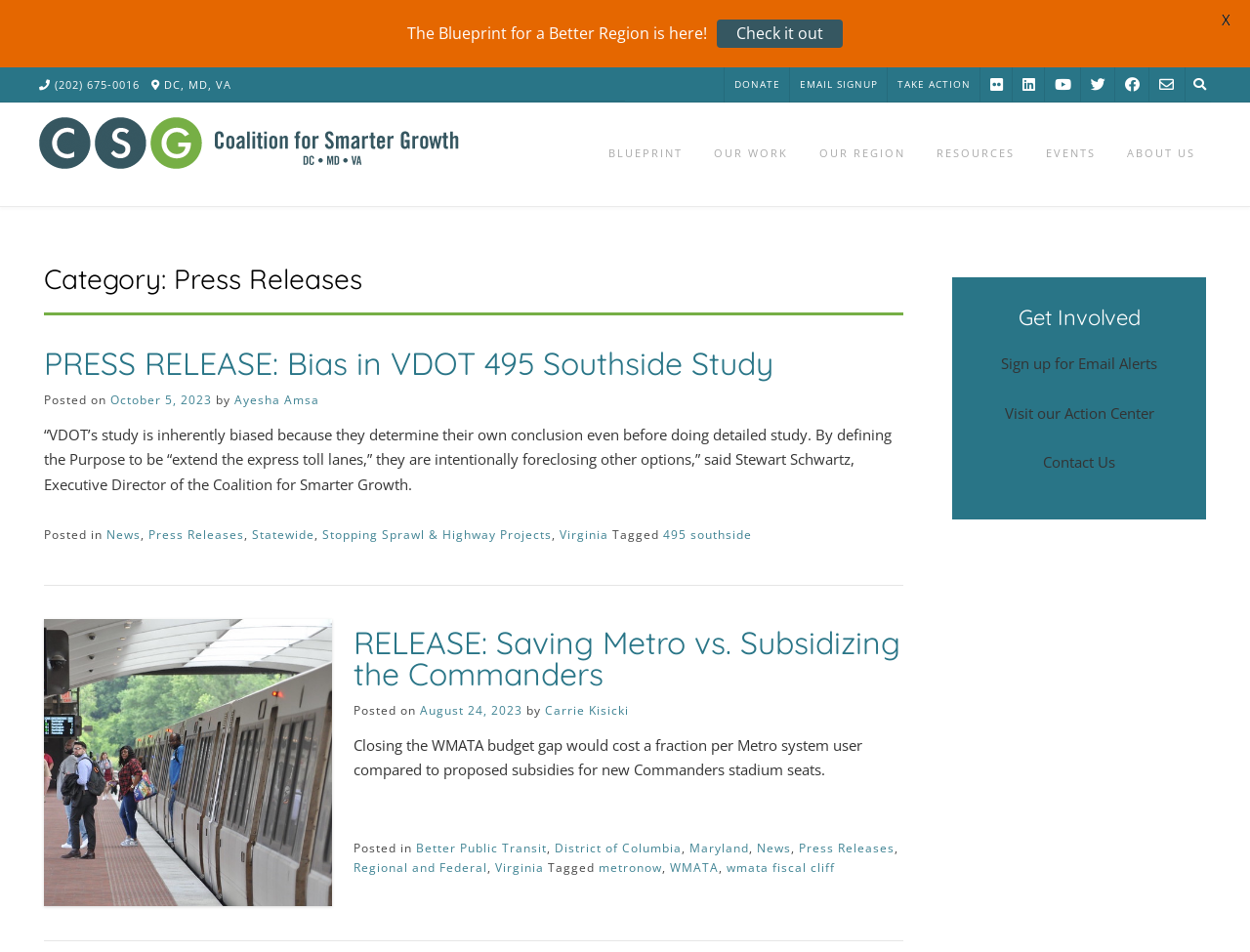Give a concise answer of one word or phrase to the question: 
What can you do in the 'Get Involved' section?

Sign up for Email Alerts, Visit our Action Center, Contact Us